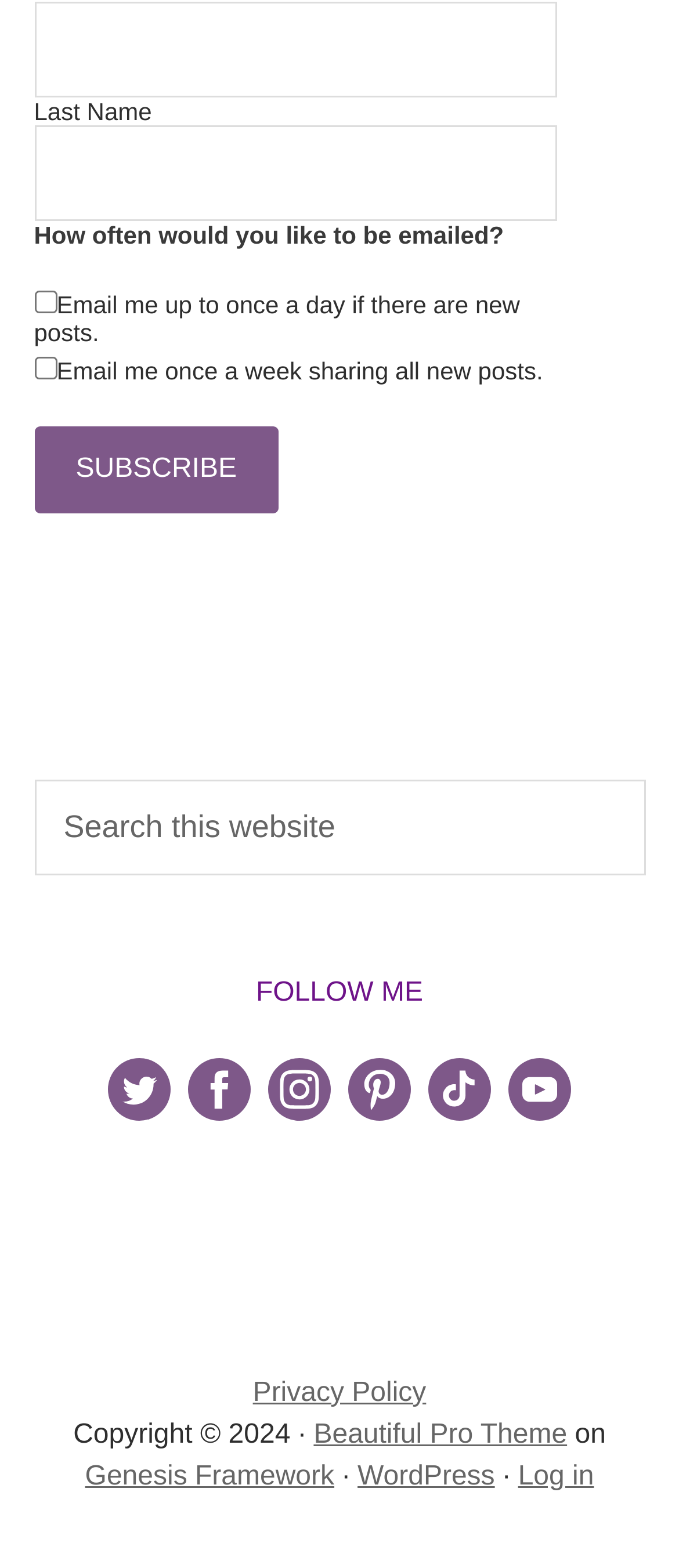Look at the image and give a detailed response to the following question: How many social media links are available?

The social media links are located below the 'FOLLOW ME' heading, and they are represented by images. There are 6 links in total, each corresponding to a different social media platform.